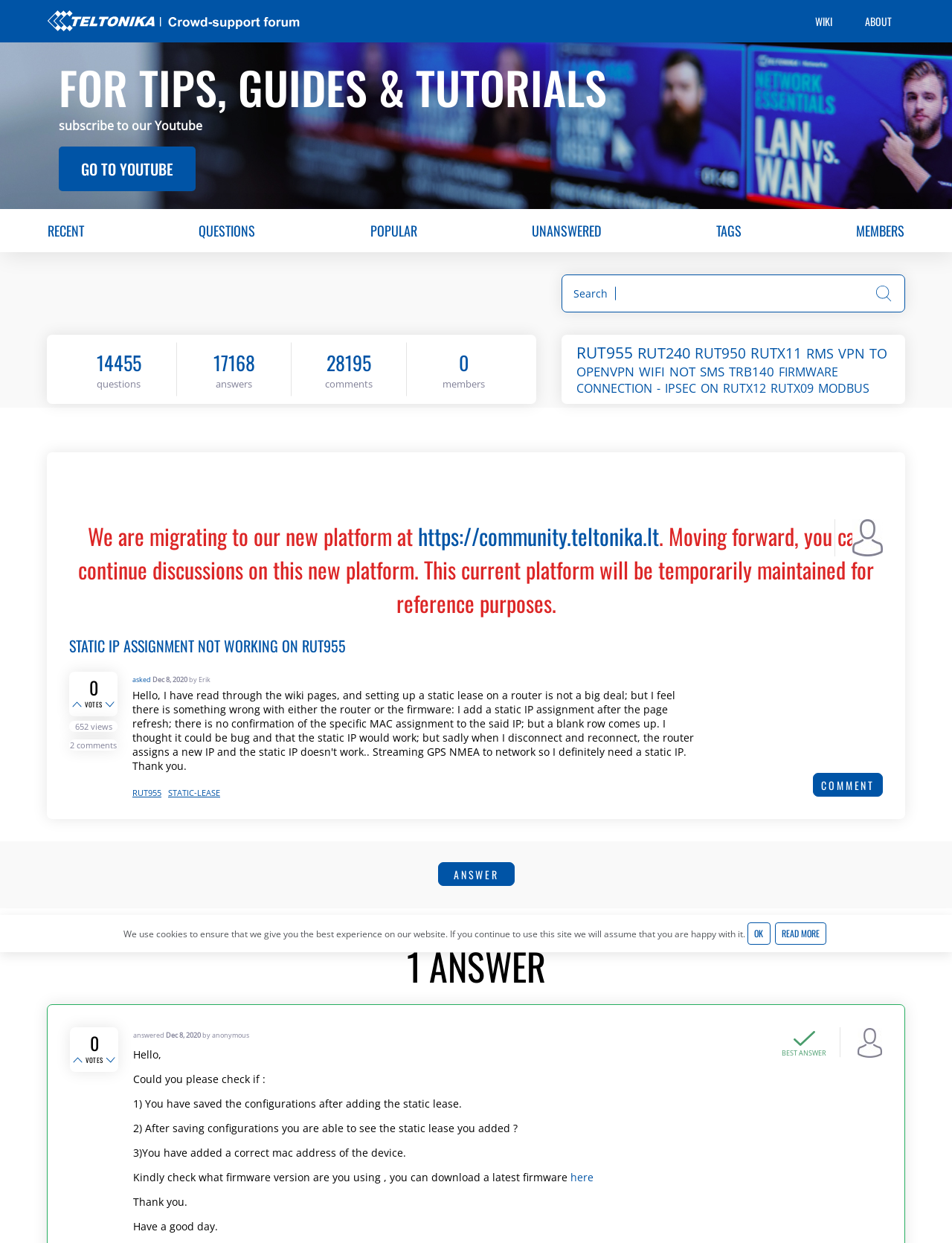Bounding box coordinates should be provided in the format (top-left x, top-left y, bottom-right x, bottom-right y) with all values between 0 and 1. Identify the bounding box for this UI element: GO TO YOUTUBE

[0.062, 0.118, 0.205, 0.154]